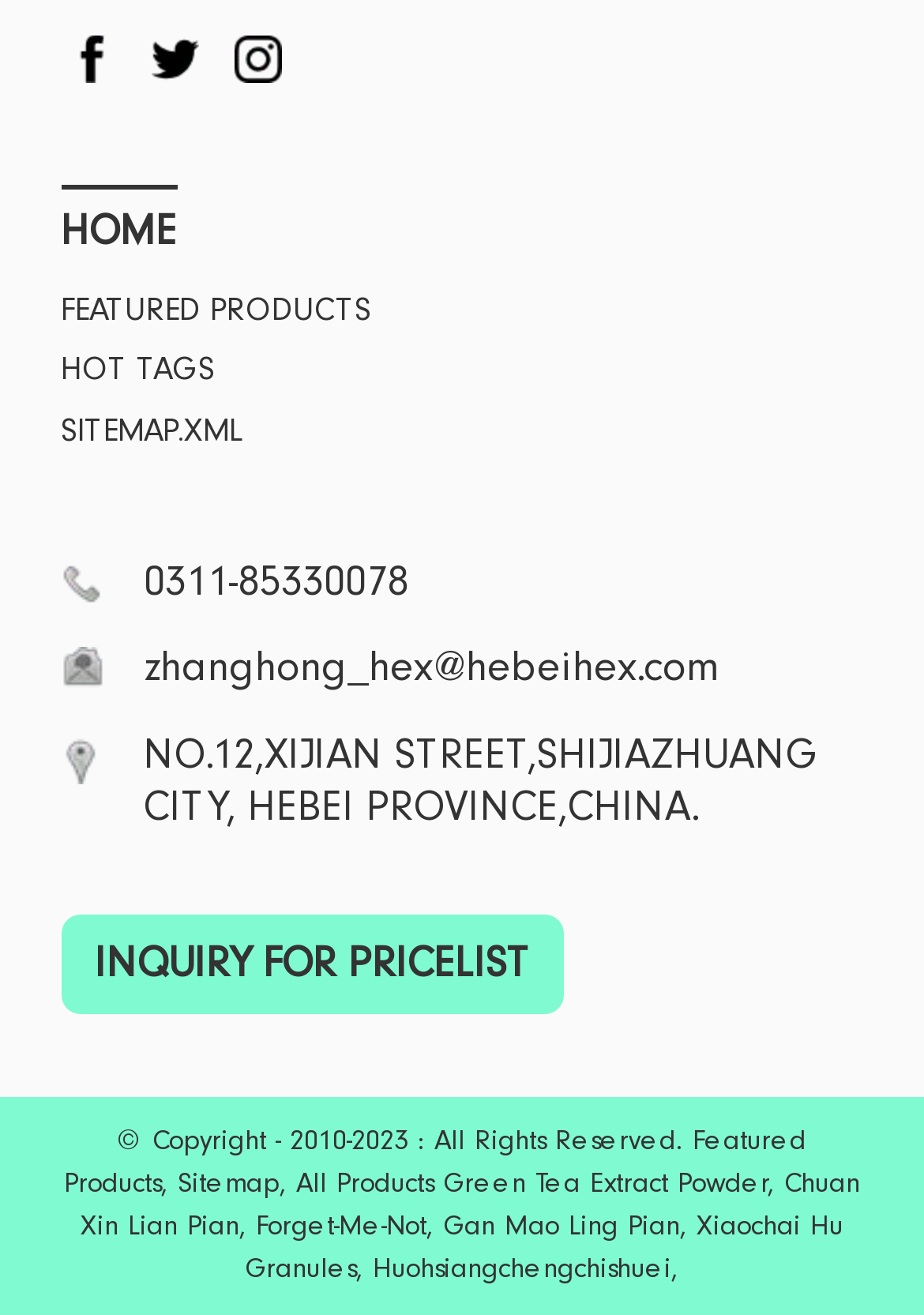Please identify the bounding box coordinates of the element's region that I should click in order to complete the following instruction: "Contact the company using the email address". The bounding box coordinates consist of four float numbers between 0 and 1, i.e., [left, top, right, bottom].

[0.155, 0.489, 0.778, 0.527]